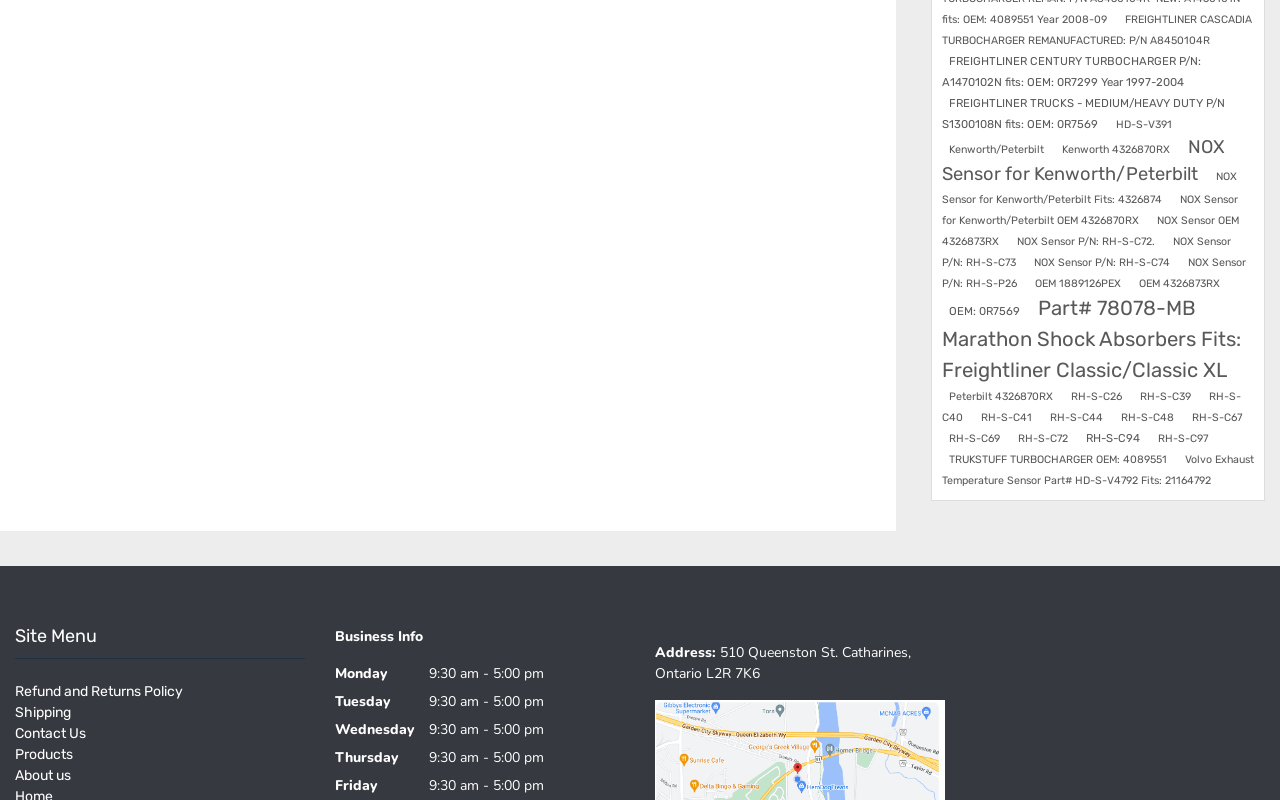What is the purpose of the link 'Refund and Returns Policy'?
From the details in the image, answer the question comprehensively.

I found the link 'Refund and Returns Policy' in the 'Site Menu' section, which is located at the bottom of the webpage. The purpose of this link is to provide information about the business's refund and returns policy.